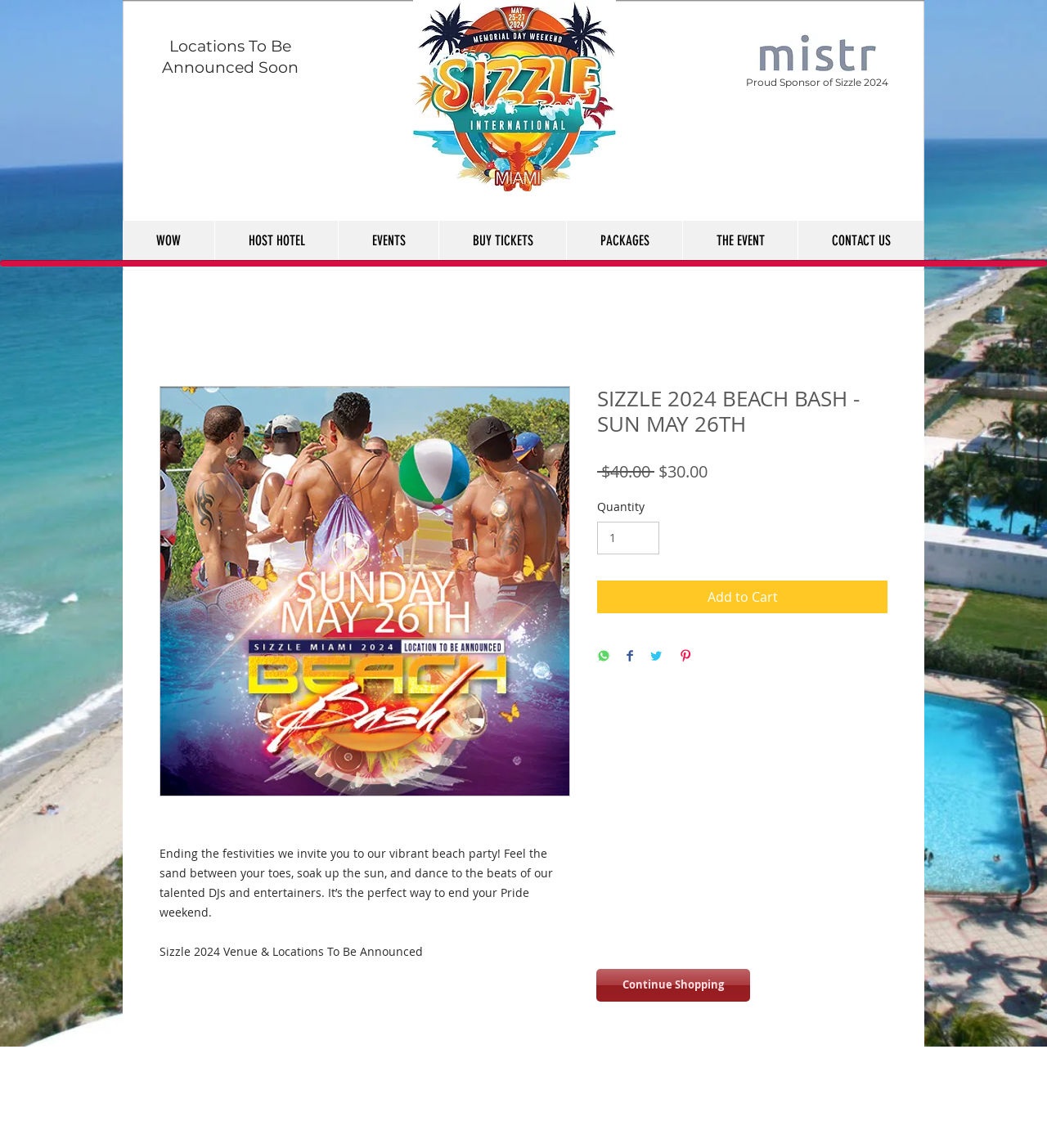What is the event name?
Utilize the information in the image to give a detailed answer to the question.

I found the event name by looking at the StaticText element with the text 'SIZZLE 2024 BEACH BASH - SUN MAY 26TH' which is a prominent heading on the webpage.